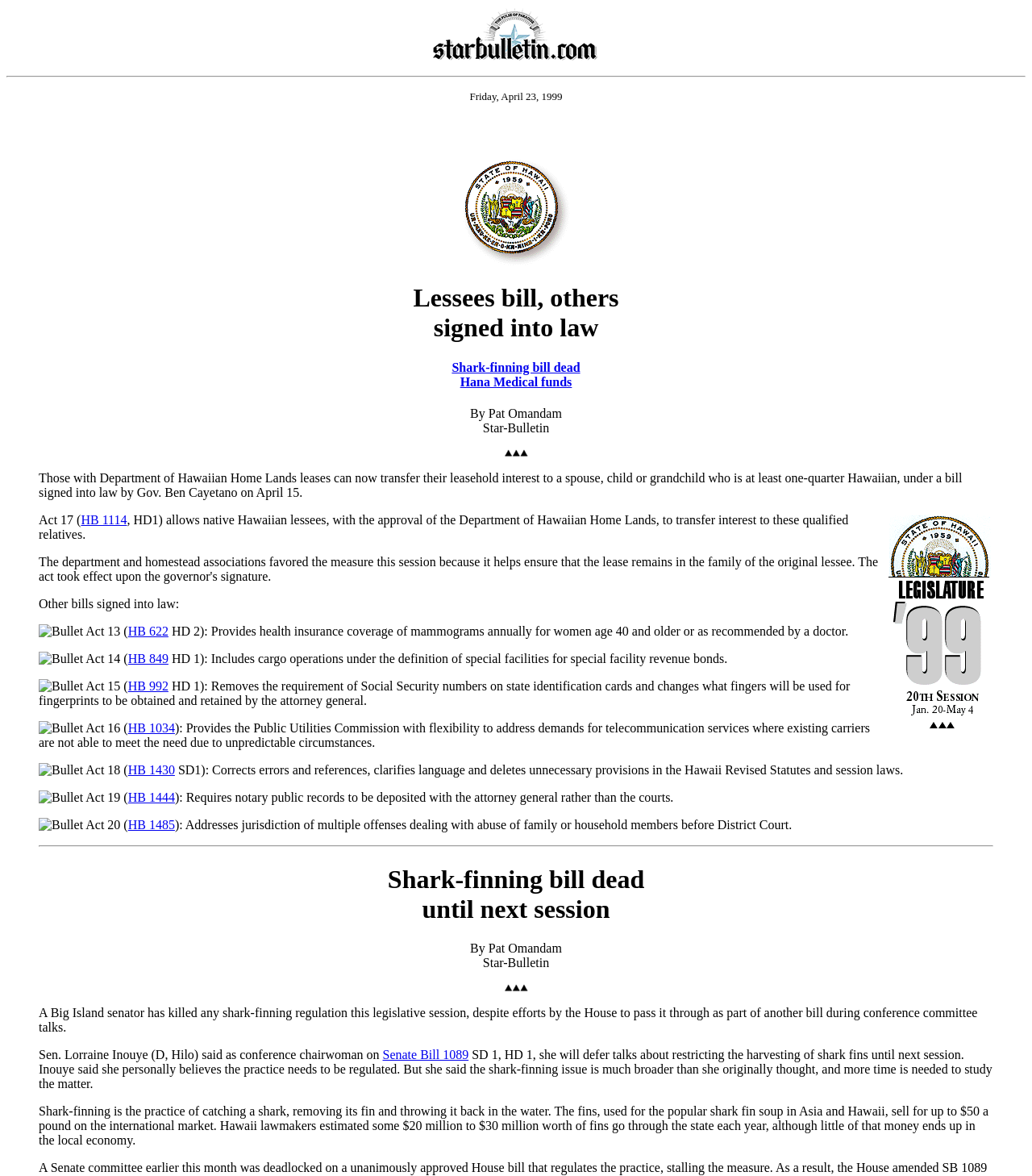Calculate the bounding box coordinates of the UI element given the description: "HB 992".

[0.124, 0.578, 0.163, 0.589]